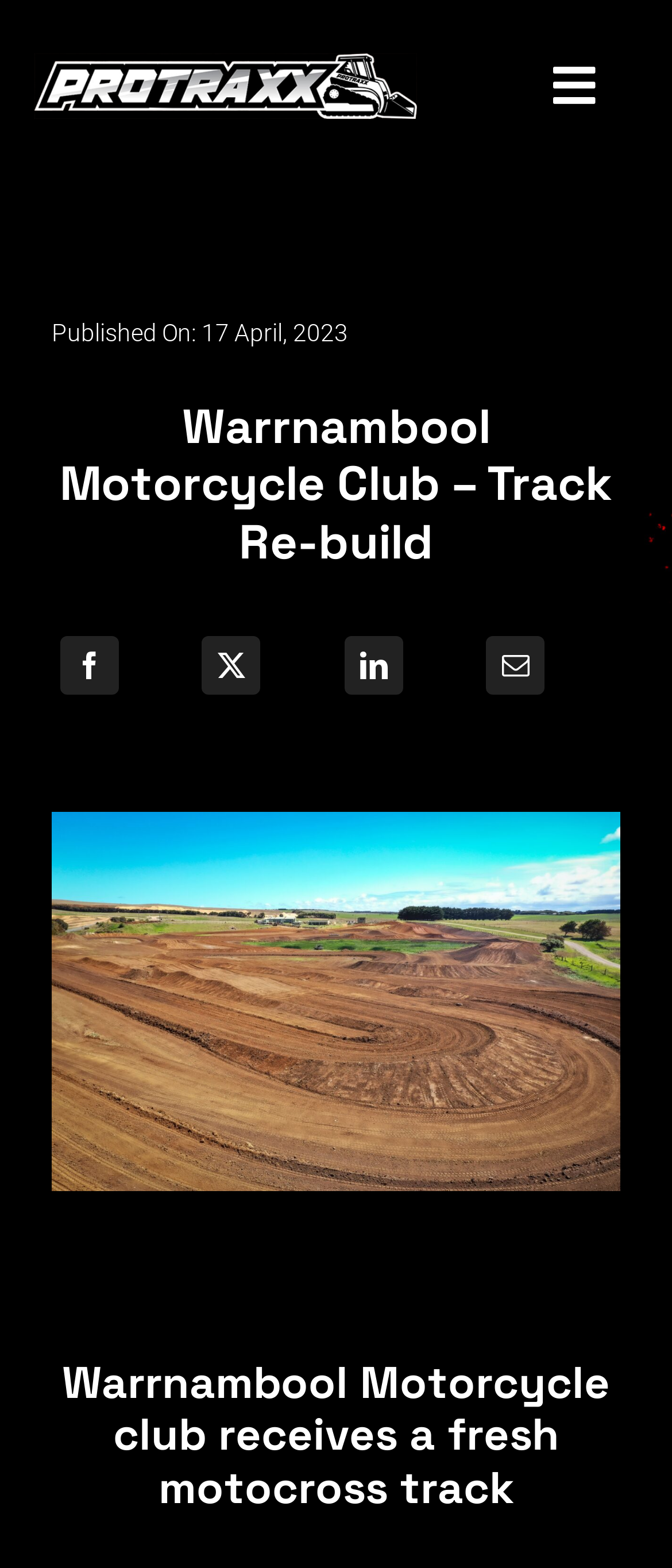Provide a thorough description of the webpage you see.

The webpage is about the Warrnambool Motorcycle Club, specifically focusing on the track rebuild. At the top left corner, there is a Protraxx logo, which is an image linked to the Protraxx website. Below the logo, there is a text indicating the publication date, "Published On: 17 April, 2023". 

To the right of the publication date, there is a main heading that reads "Warrnambool Motorcycle Club – Track Re-build". Below this heading, there are four social media links, namely Facebook, a close button represented by an "X", LinkedIn, and Email, aligned horizontally. 

Further down, there is a large image that takes up most of the width of the page, likely showcasing the motorcycle track. Above this image, there is another heading that reads "Warrnambool Motorcycle club receives a fresh motocross track".